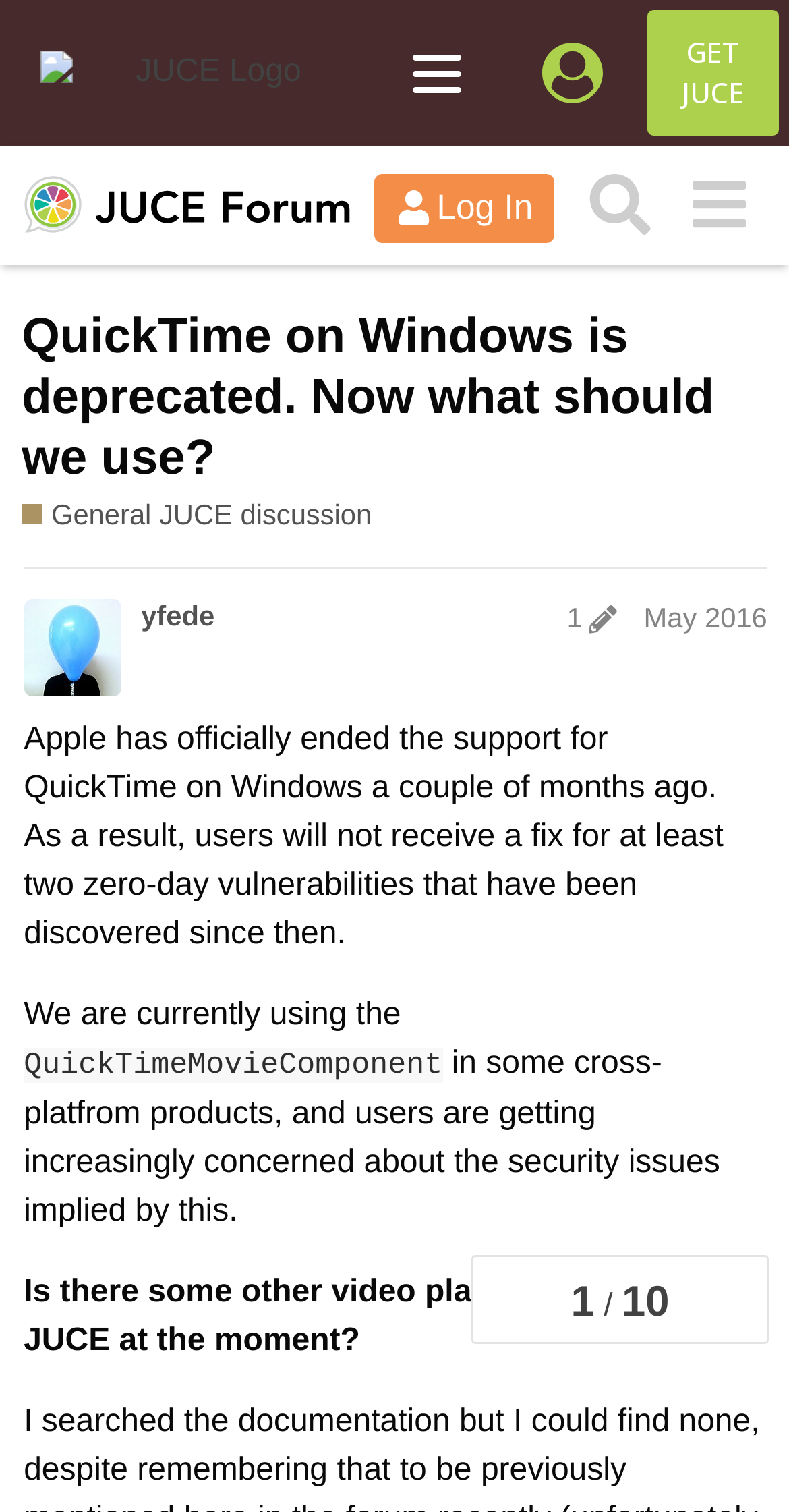Identify the bounding box coordinates for the UI element described as follows: "yfede". Ensure the coordinates are four float numbers between 0 and 1, formatted as [left, top, right, bottom].

[0.179, 0.397, 0.272, 0.419]